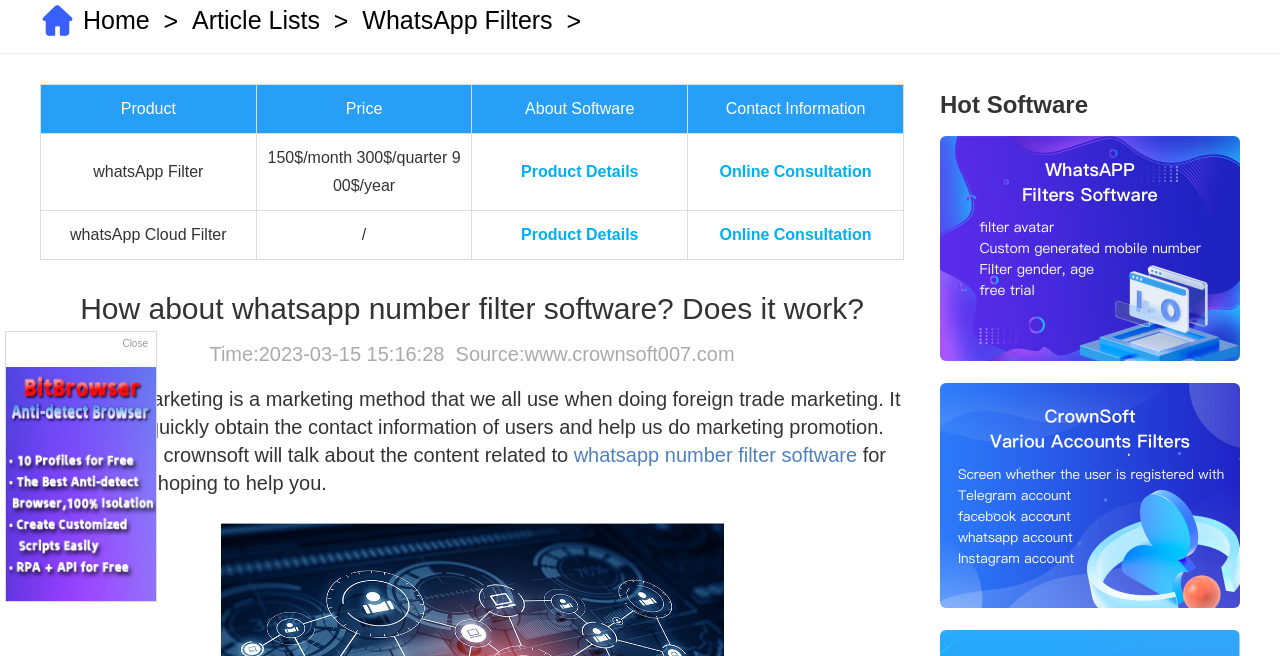Determine the bounding box coordinates for the UI element matching this description: "WhatsApp Filters".

[0.283, 0.005, 0.432, 0.058]